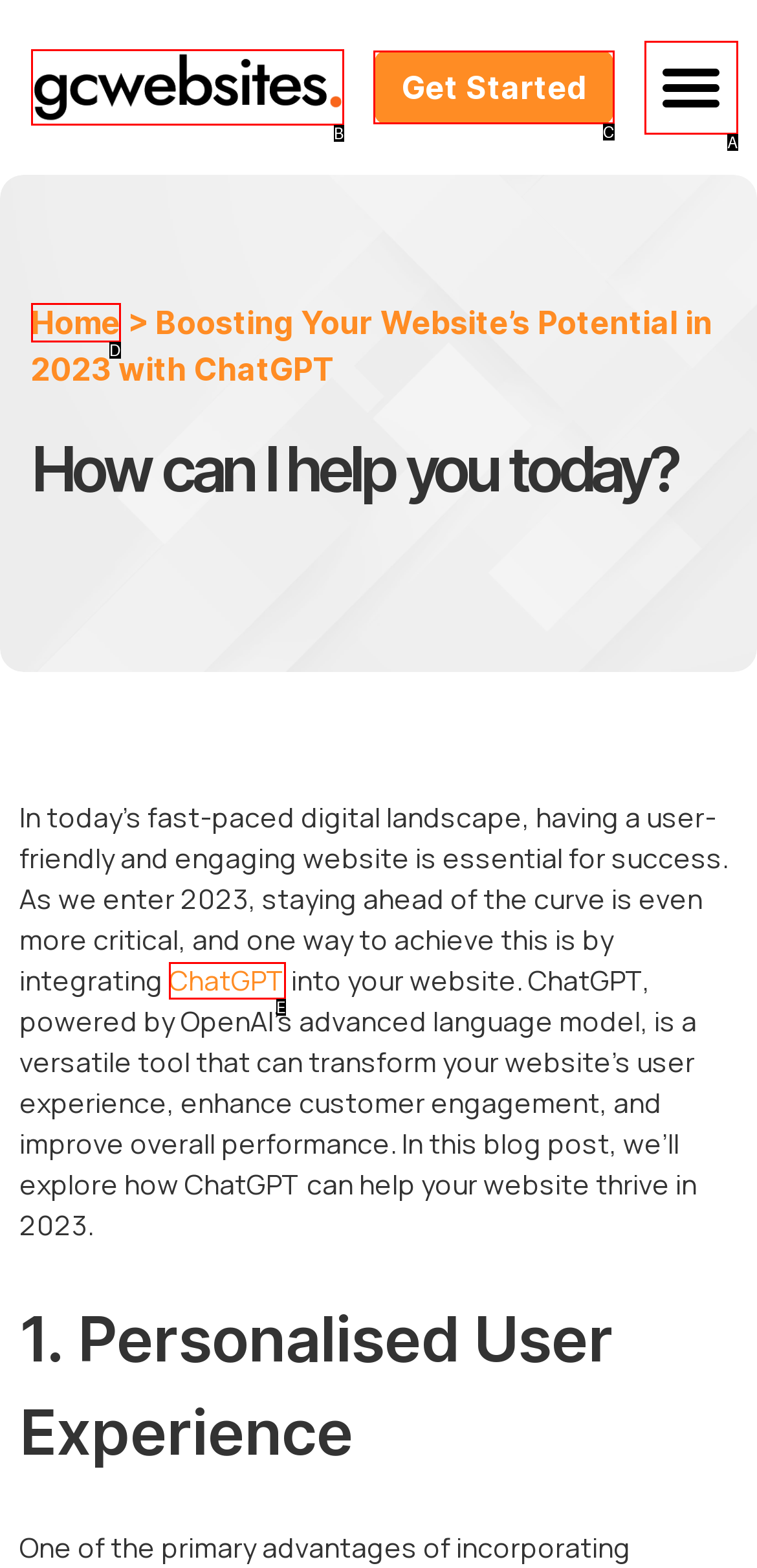Determine which HTML element best suits the description: Home. Reply with the letter of the matching option.

D